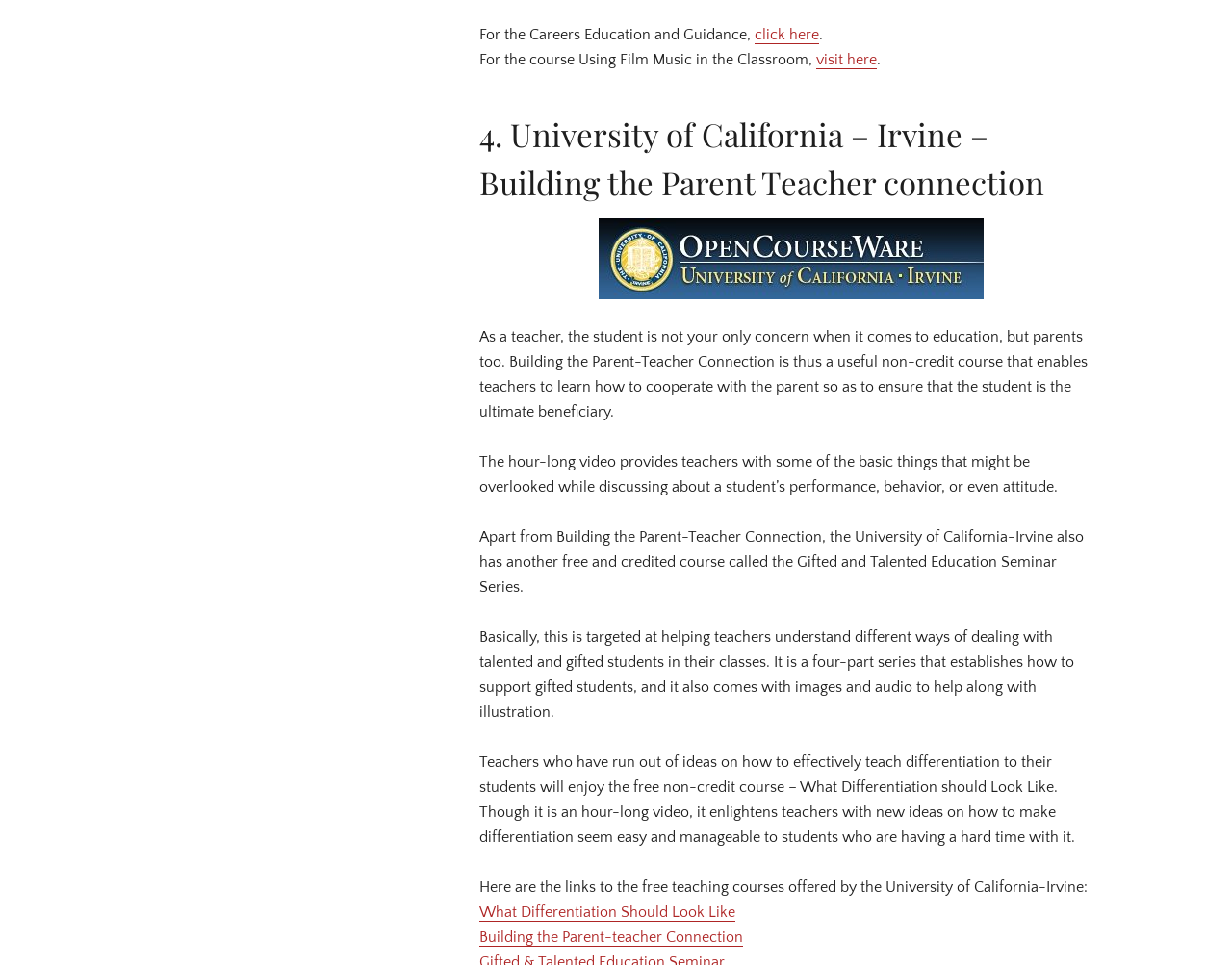Bounding box coordinates should be in the format (top-left x, top-left y, bottom-right x, bottom-right y) and all values should be floating point numbers between 0 and 1. Determine the bounding box coordinate for the UI element described as: visit here

[0.662, 0.053, 0.712, 0.072]